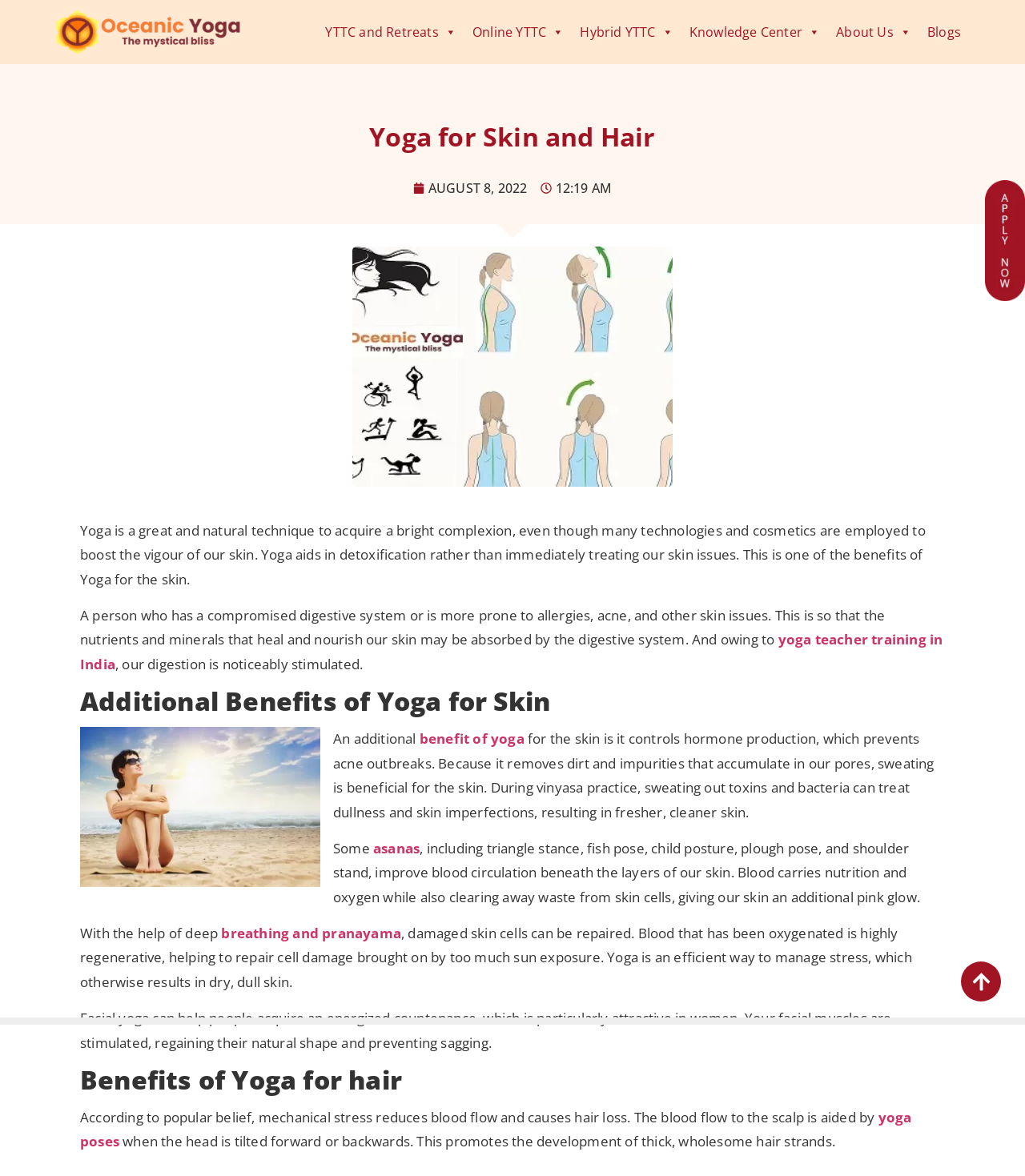Elaborate on the information and visuals displayed on the webpage.

This webpage is about the benefits of yoga for skin and hair. At the top, there is a navigation menu with links to various pages, including "200 hour yoga teacher training course", "YTTC and Retreats", "Knowledge Center", "About Us", and "Blogs". 

Below the navigation menu, there is a heading "Yoga for Skin and Hair" followed by a date and time "AUGUST 8, 2022 12:19 AM". Next to the heading, there is an image related to yoga for skin and hair.

The main content of the webpage is divided into two sections: "Yoga for Skin" and "Benefits of Yoga for hair". The "Yoga for Skin" section starts with a paragraph of text explaining how yoga can help with skin issues. There is also an image of a yoga pose for knee pain. The text continues to explain the benefits of yoga for skin, including controlling hormone production, sweating out toxins, and improving blood circulation. There are links to "yoga teacher training in India" and "benefit of yoga" within the text.

The "Benefits of Yoga for hair" section starts with a heading and explains how yoga can help with hair loss by promoting blood flow to the scalp. There is a link to "yoga poses" within the text. 

On the right side of the webpage, there is a link to "best indian yoga teacher in India" with an accompanying image.